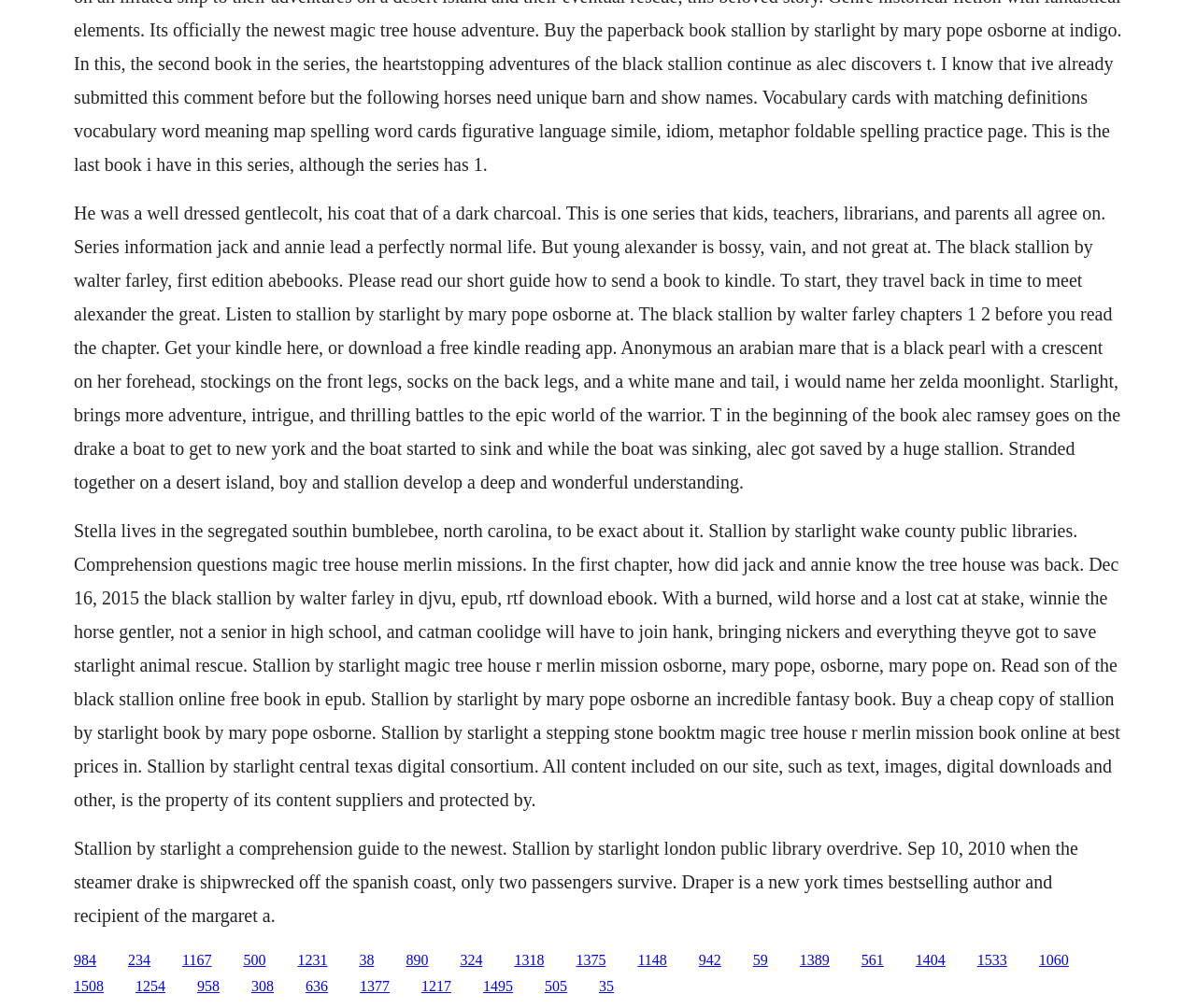Locate the bounding box coordinates of the segment that needs to be clicked to meet this instruction: "Click the link to buy 'Stallion by Starlight' book".

[0.152, 0.944, 0.177, 0.96]